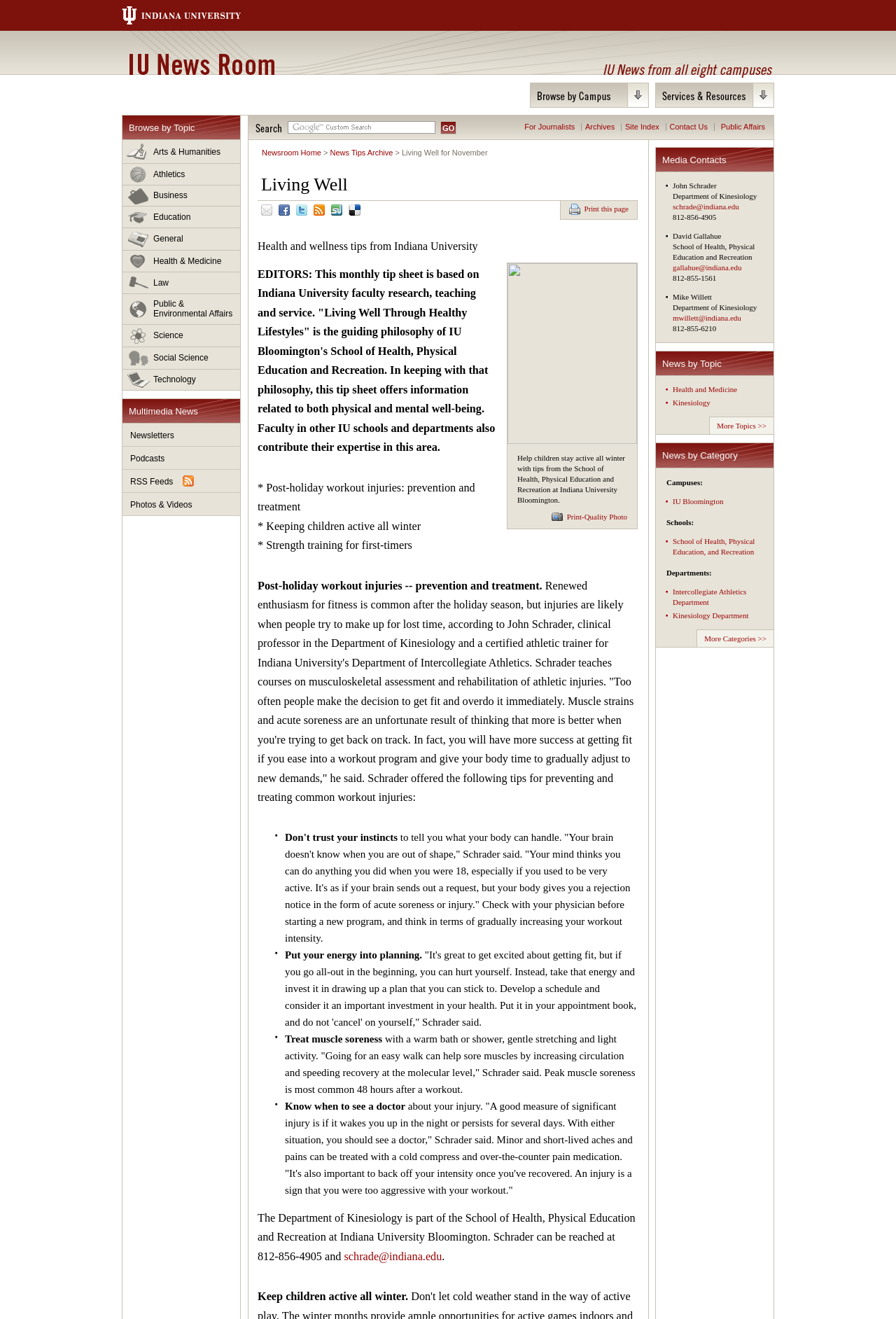Determine the bounding box of the UI element mentioned here: "Podcasts". The coordinates must be in the format [left, top, right, bottom] with values ranging from 0 to 1.

[0.137, 0.339, 0.268, 0.356]